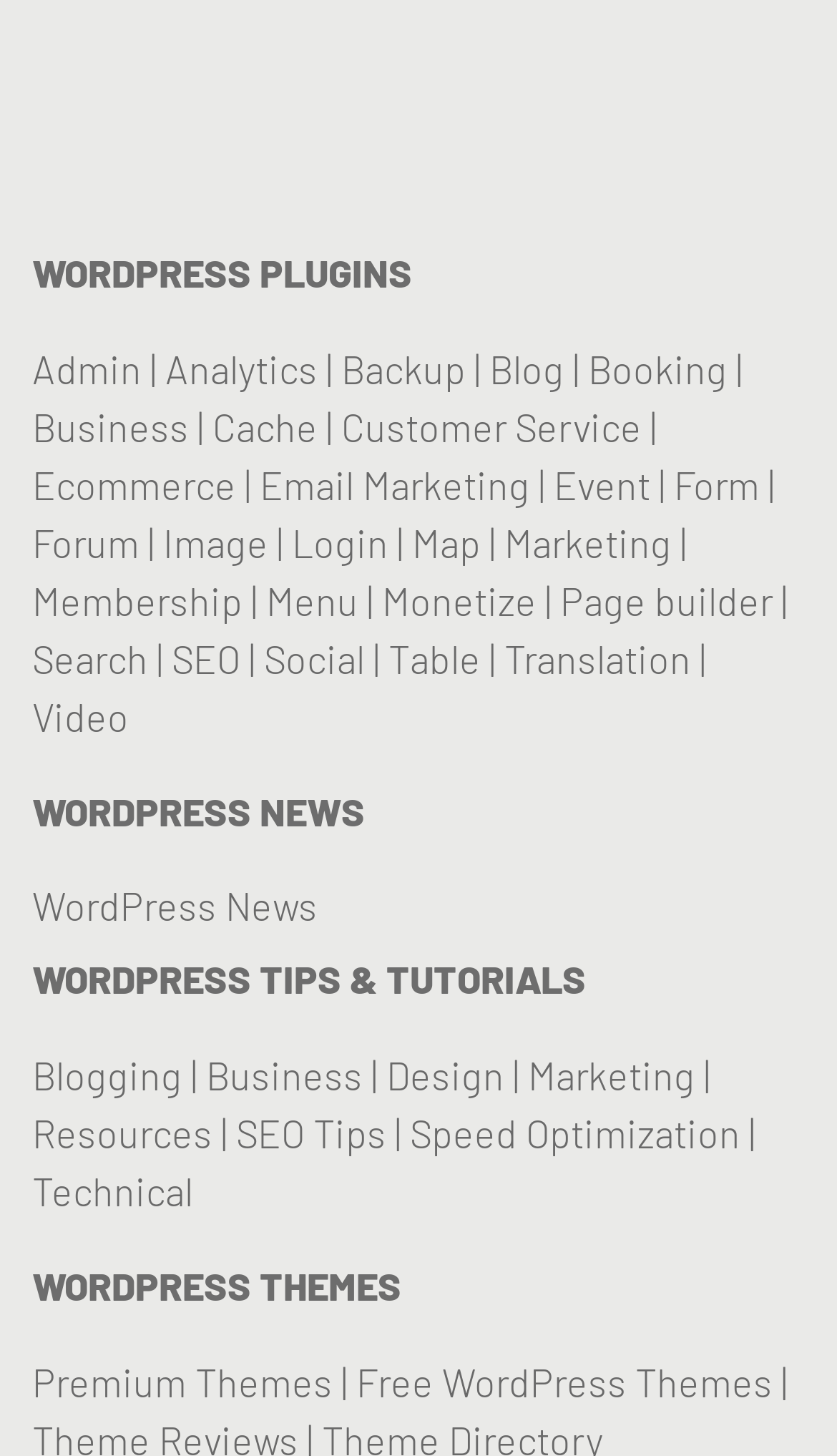How many links are listed under WordPress Themes? Analyze the screenshot and reply with just one word or a short phrase.

2